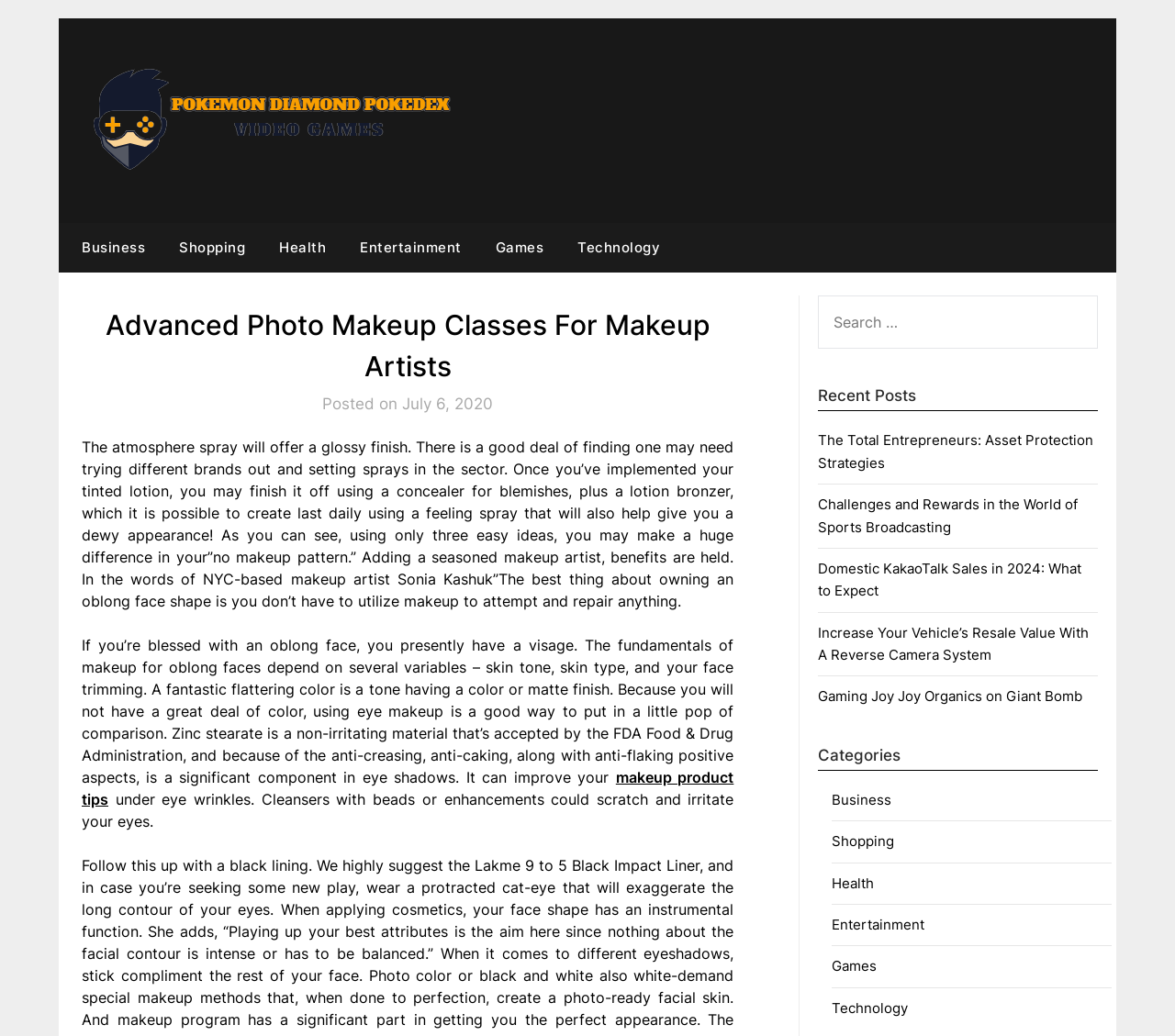What is the recommended finish for foundation on oblong faces?
Answer the question using a single word or phrase, according to the image.

Glossy or matte